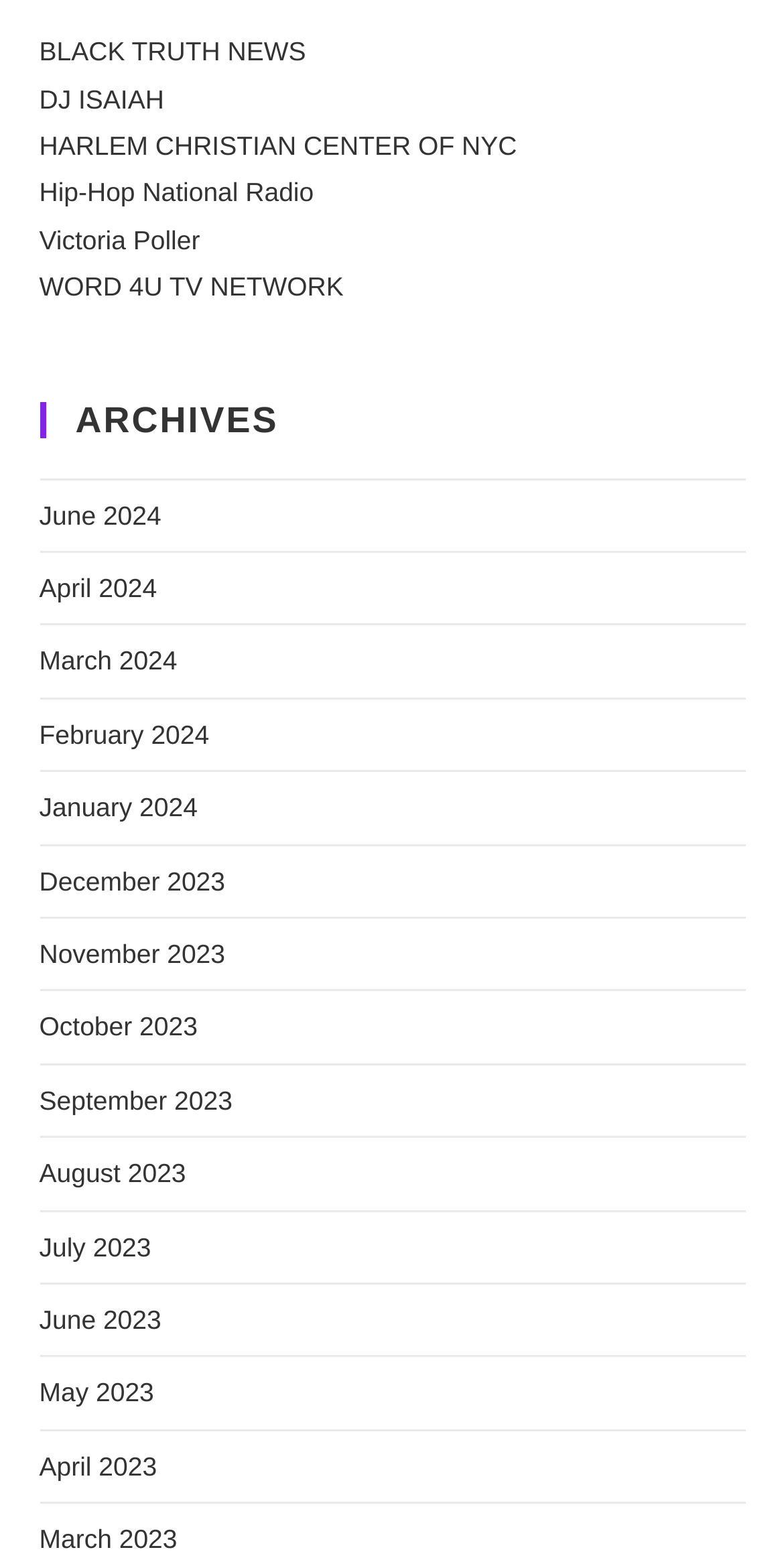Find the bounding box coordinates for the area you need to click to carry out the instruction: "visit BLACK TRUTH NEWS". The coordinates should be four float numbers between 0 and 1, indicated as [left, top, right, bottom].

[0.05, 0.024, 0.39, 0.043]